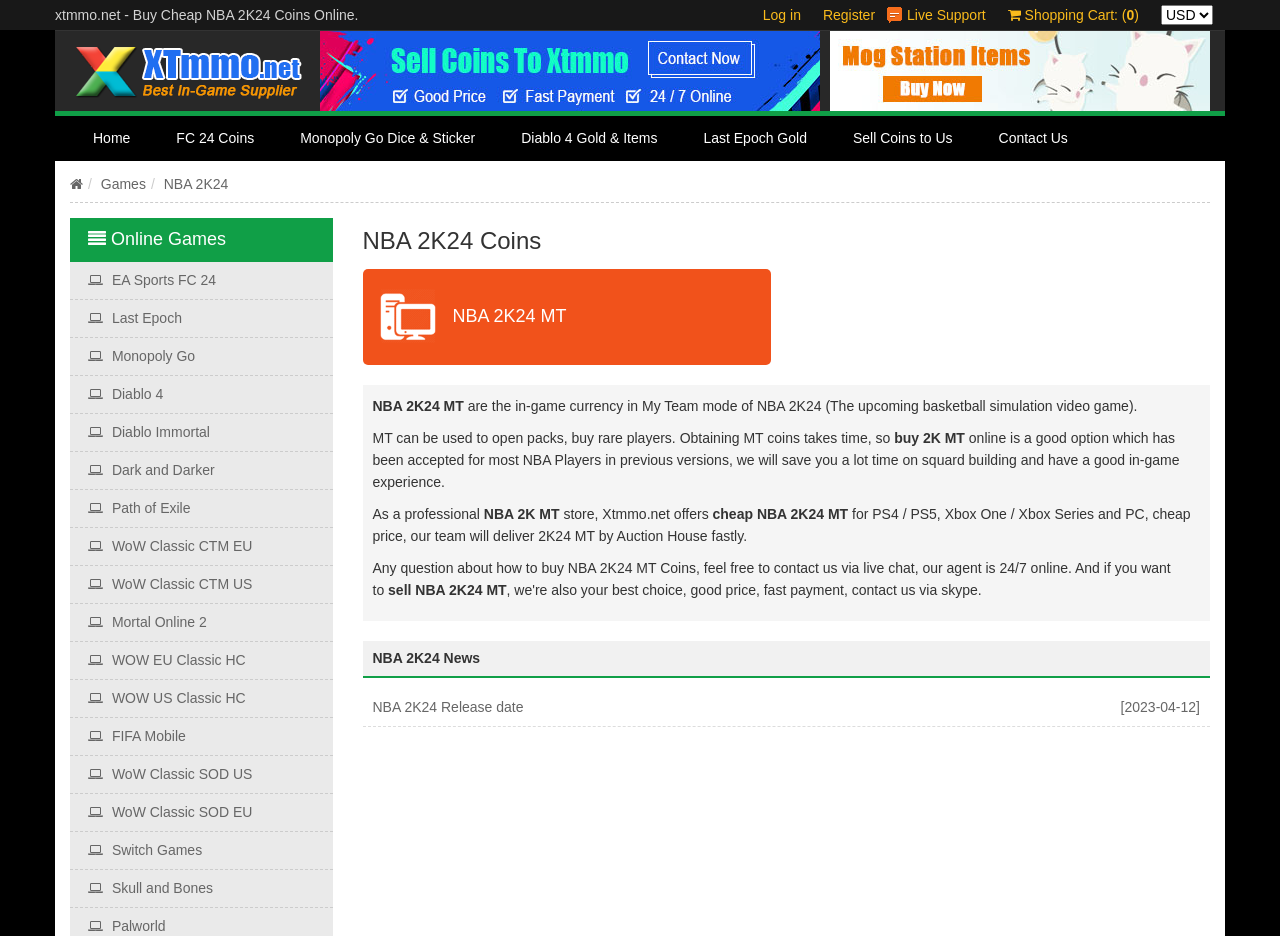What platforms are supported for buying NBA 2K24 MT?
Based on the screenshot, provide a one-word or short-phrase response.

PS4, PS5, Xbox One, Xbox Series, and PC